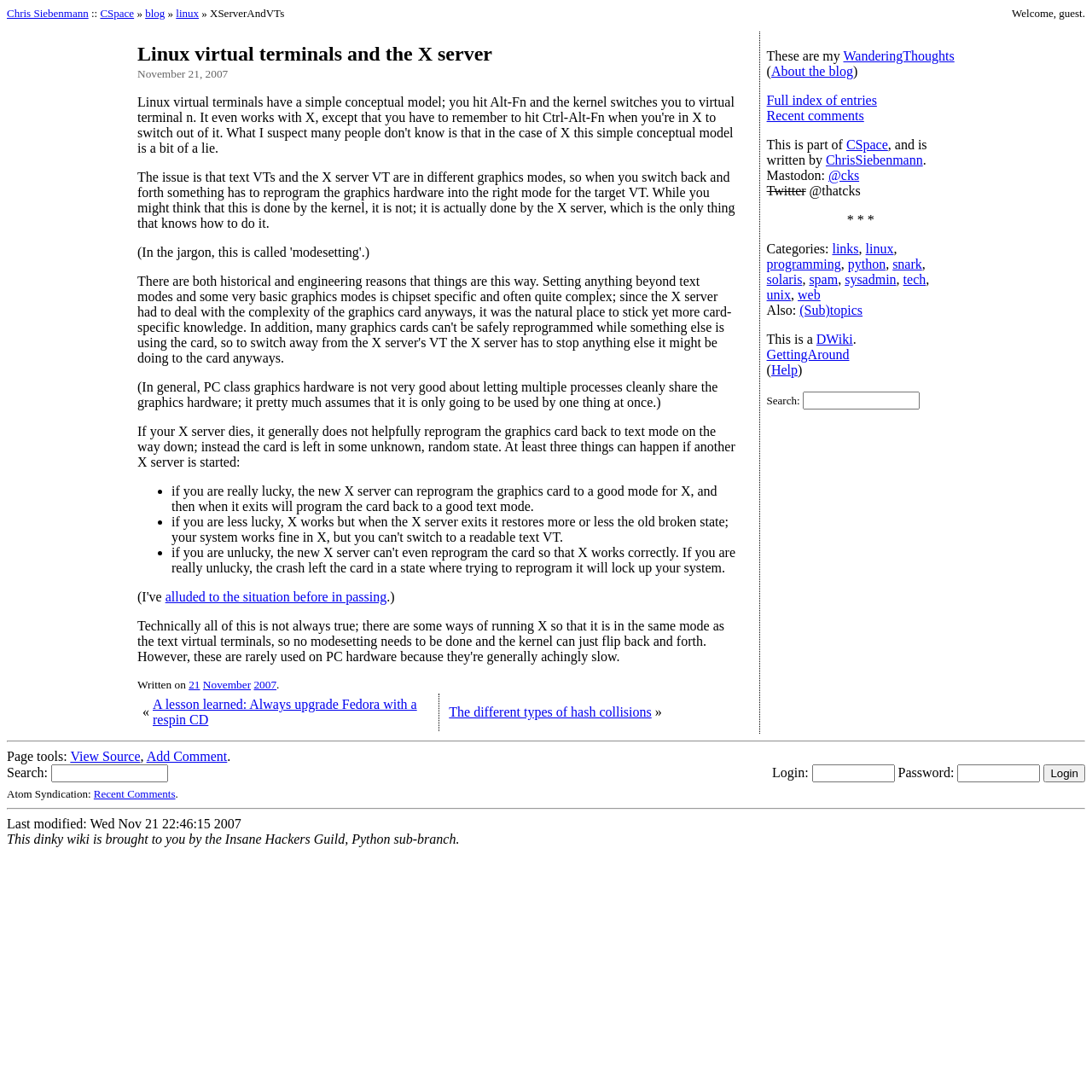Can you find the bounding box coordinates for the element to click on to achieve the instruction: "Click on the 'Chris Siebenmann' link"?

[0.006, 0.006, 0.081, 0.018]